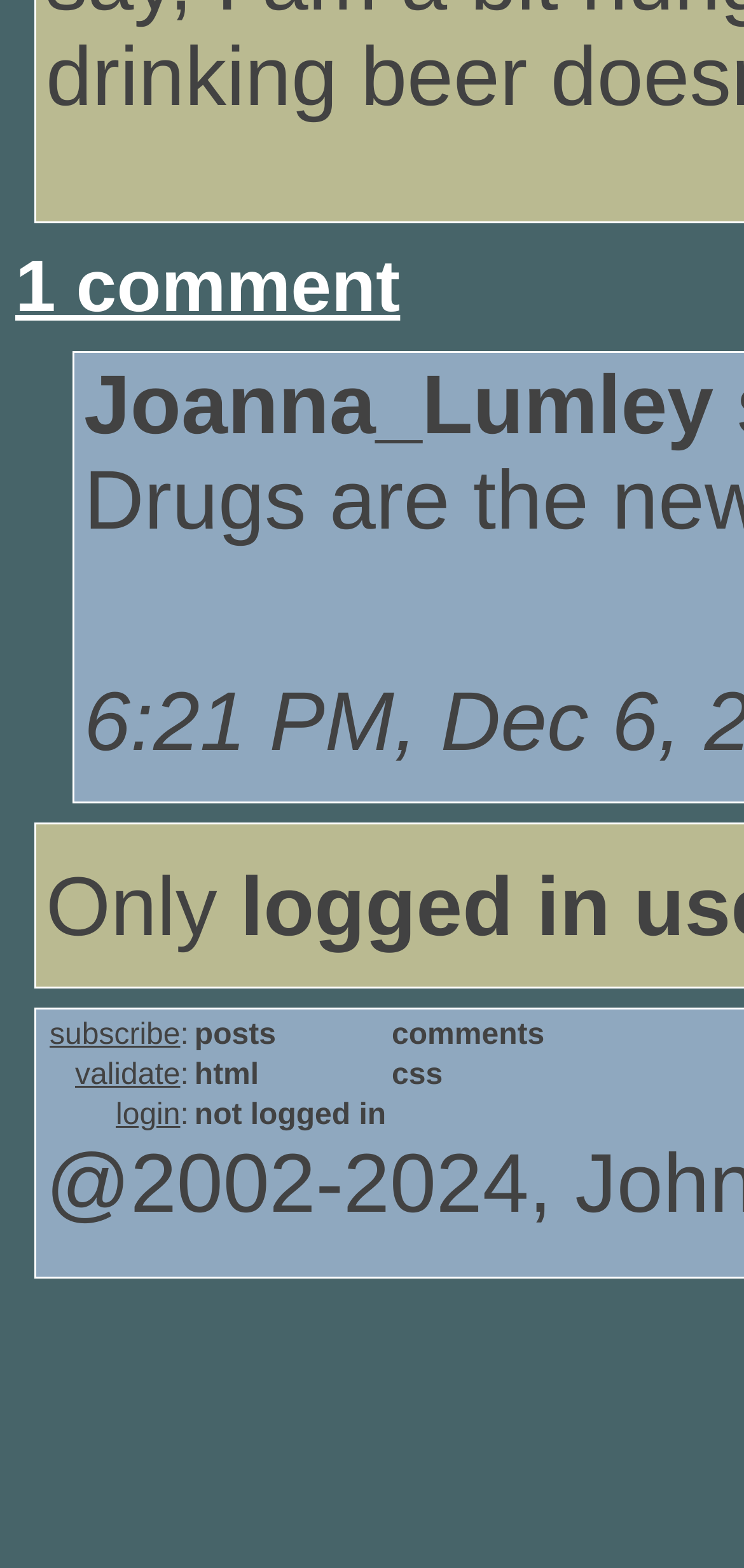Using the given element description, provide the bounding box coordinates (top-left x, top-left y, bottom-right x, bottom-right y) for the corresponding UI element in the screenshot: css

[0.527, 0.676, 0.595, 0.696]